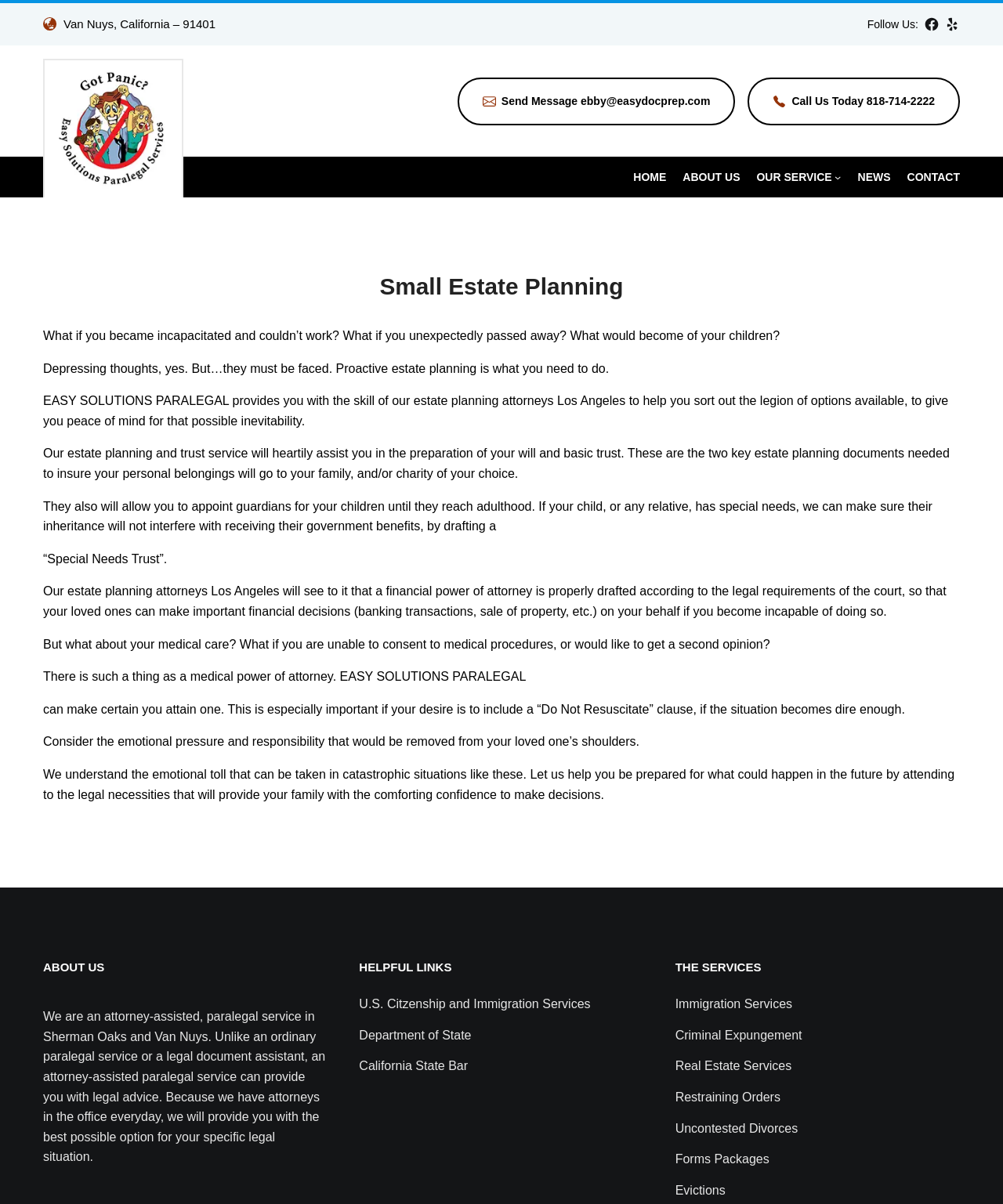Provide a single word or phrase to answer the given question: 
What is the main service provided by Easy Solutions Paralegal?

Estate planning